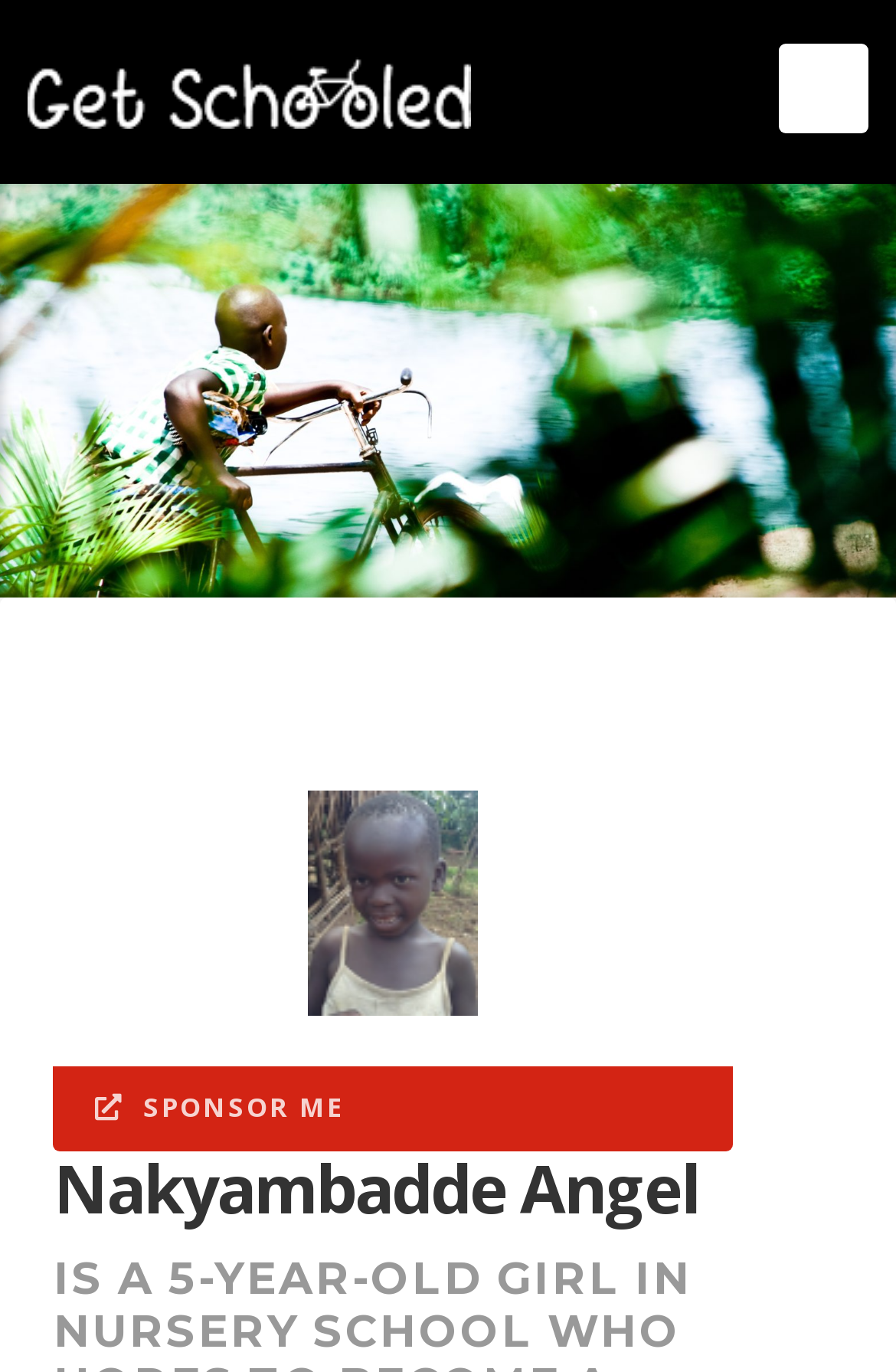Determine the bounding box for the UI element as described: "Sponsor Me". The coordinates should be represented as four float numbers between 0 and 1, formatted as [left, top, right, bottom].

[0.06, 0.777, 0.817, 0.839]